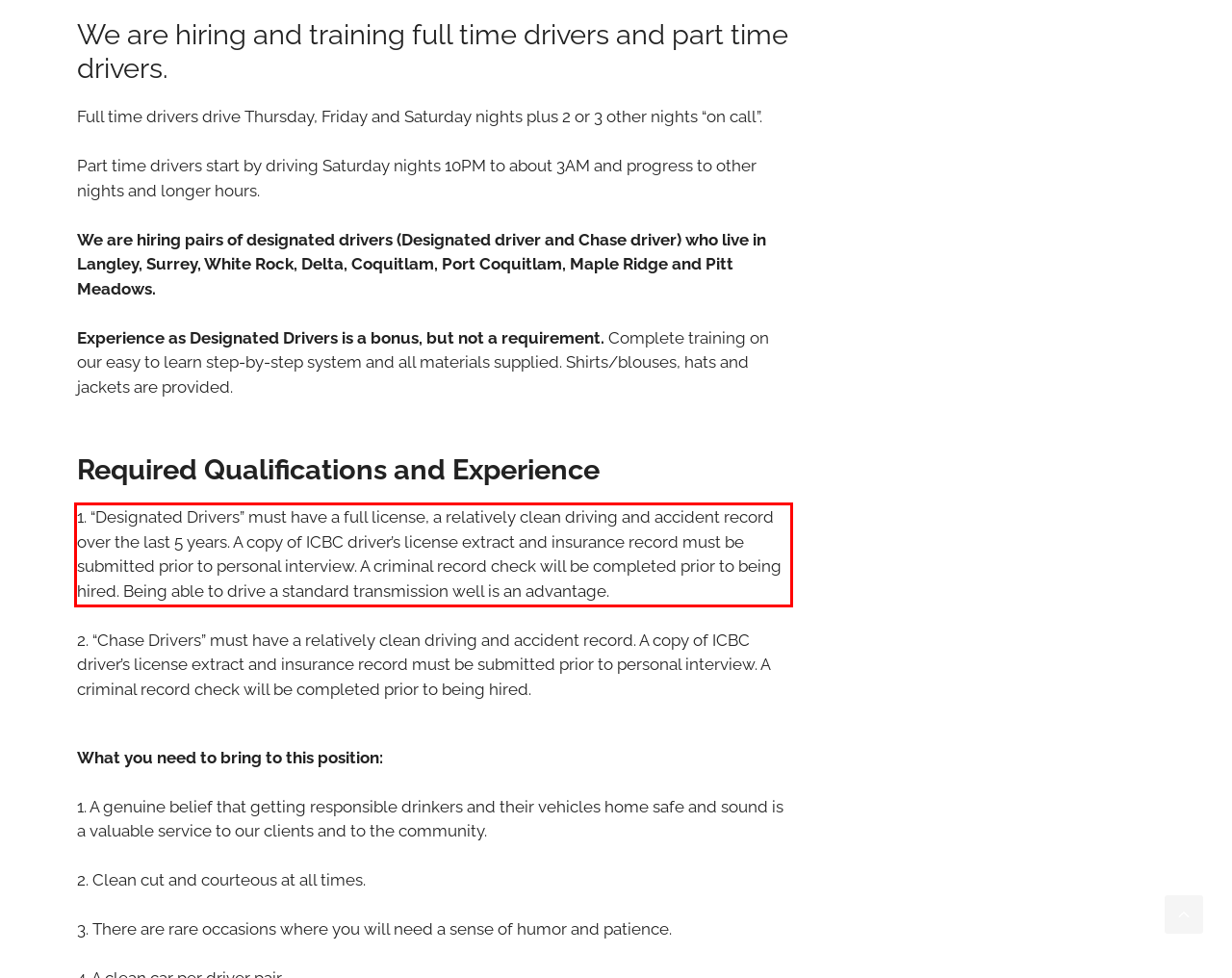Please perform OCR on the text within the red rectangle in the webpage screenshot and return the text content.

1. “Designated Drivers” must have a full license, a relatively clean driving and accident record over the last 5 years. A copy of ICBC driver’s license extract and insurance record must be submitted prior to personal interview. A criminal record check will be completed prior to being hired. Being able to drive a standard transmission well is an advantage.